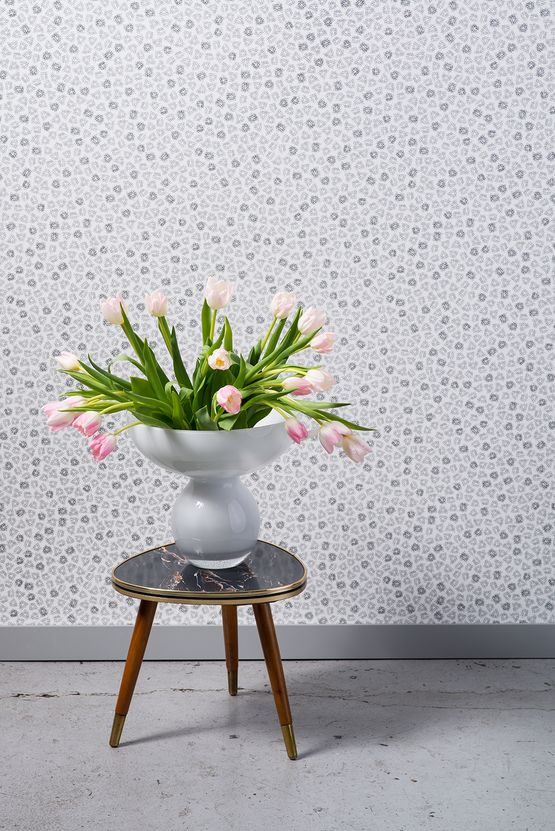What pattern does the wallpaper display?
Give a detailed response to the question by analyzing the screenshot.

According to the caption, the wallpaper displays a 'delicate pattern', which suggests that the pattern is subtle and not overly bold or prominent.